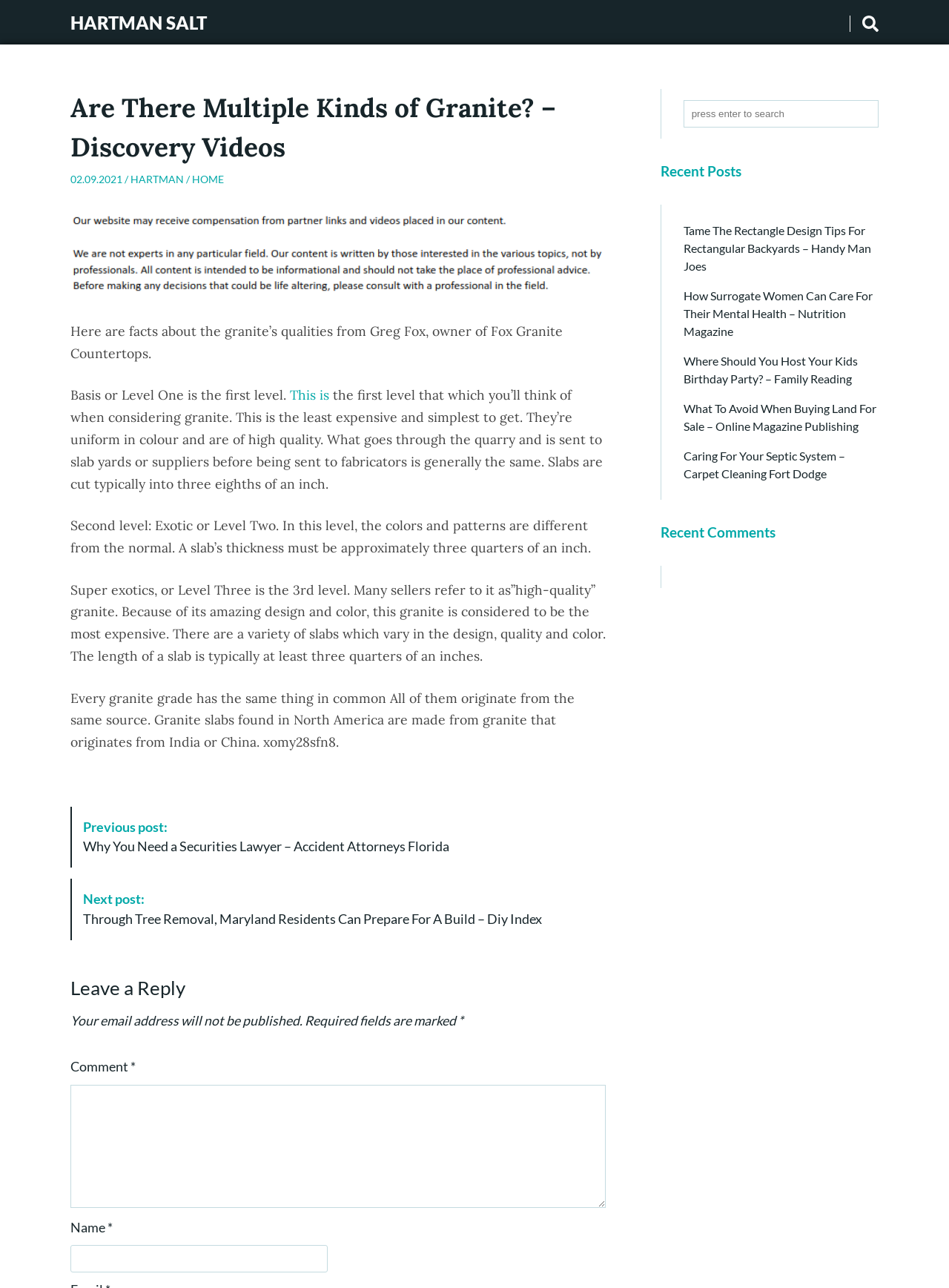How many levels of granite are mentioned?
Please provide an in-depth and detailed response to the question.

The article mentions three levels of granite: Basis or Level One, Exotic or Level Two, and Super exotics or Level Three, as described in the static texts.